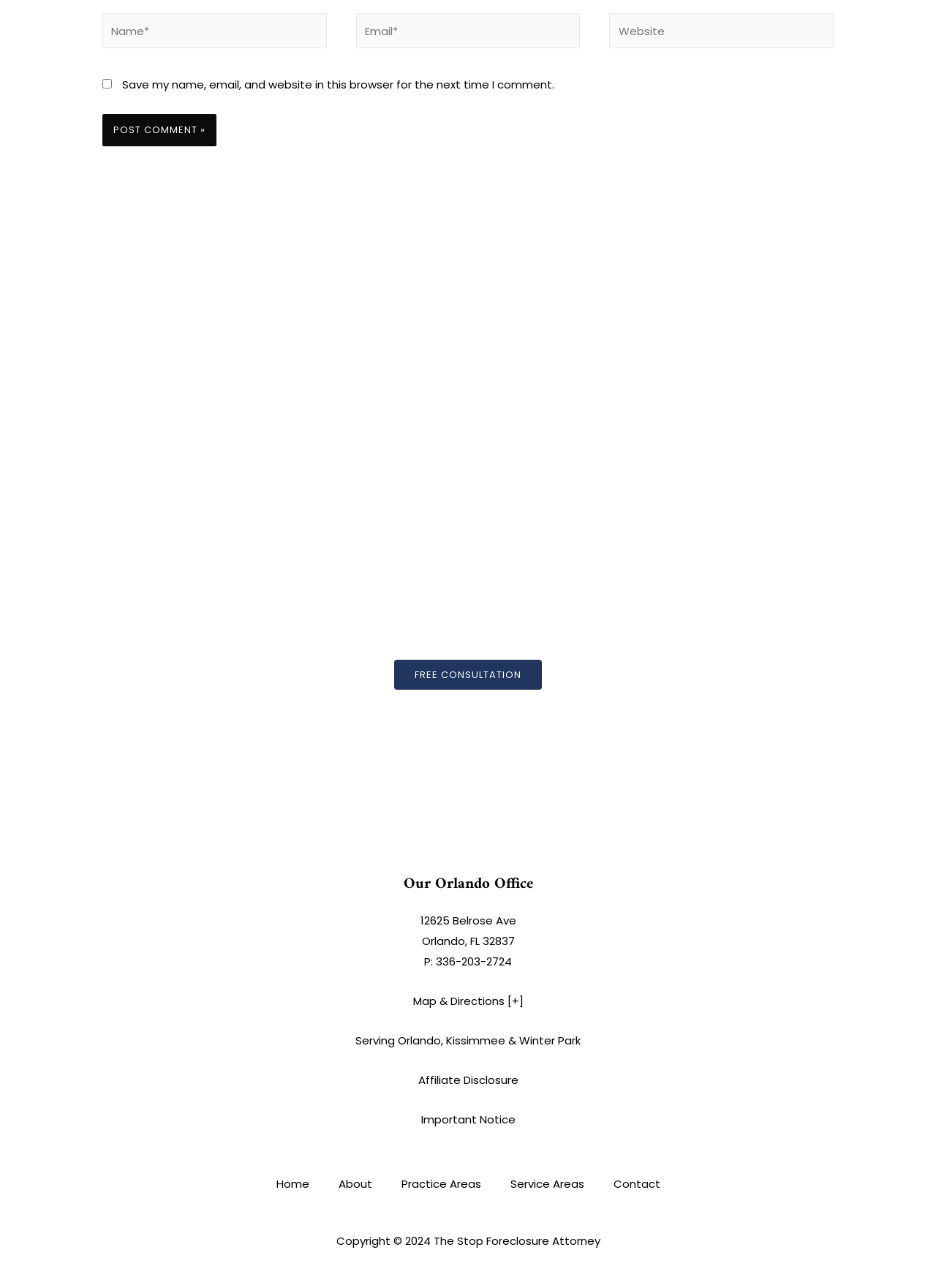How many links are there in the footer?
Using the image, give a concise answer in the form of a single word or short phrase.

7